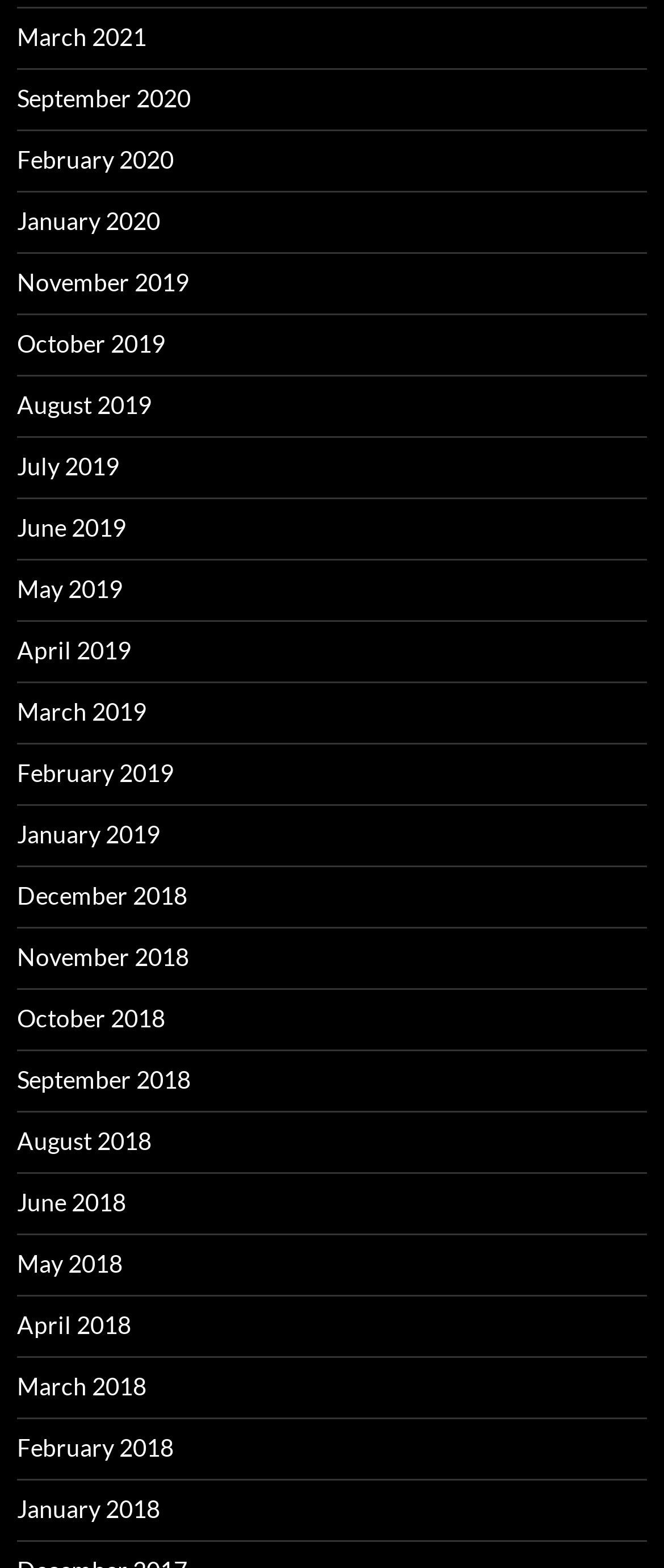Refer to the image and provide an in-depth answer to the question:
How many months are listed in 2019?

By counting the number of links with '2019' in their text, I can see that there are 12 months listed in 2019, from 'January 2019' to 'December 2019'.